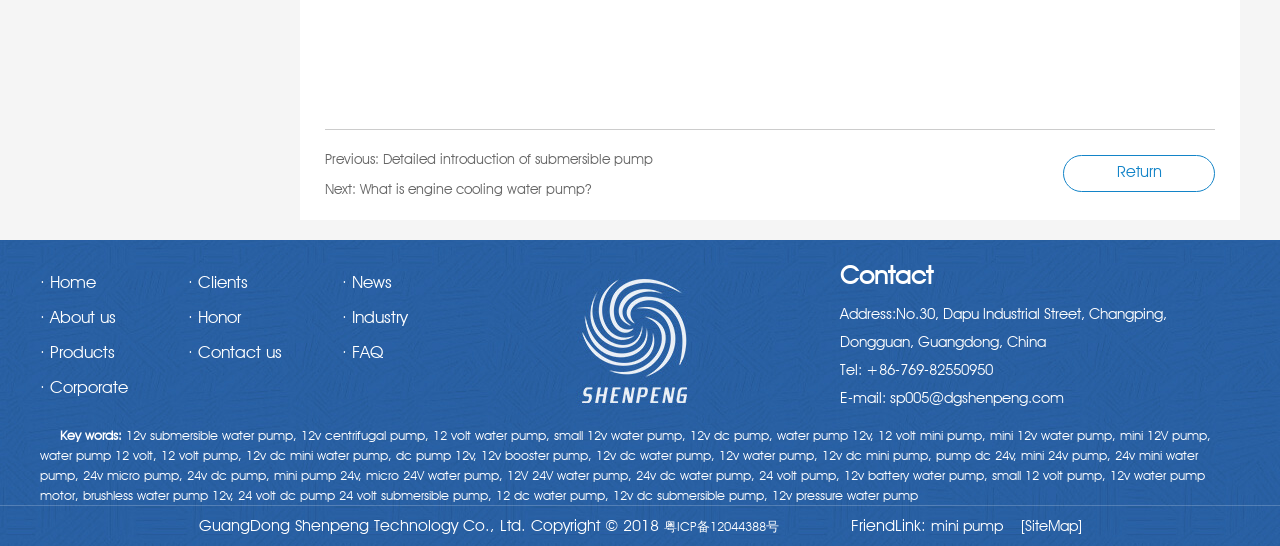Determine the bounding box coordinates for the area you should click to complete the following instruction: "Learn about '12v submersible water pump'".

[0.098, 0.782, 0.232, 0.811]